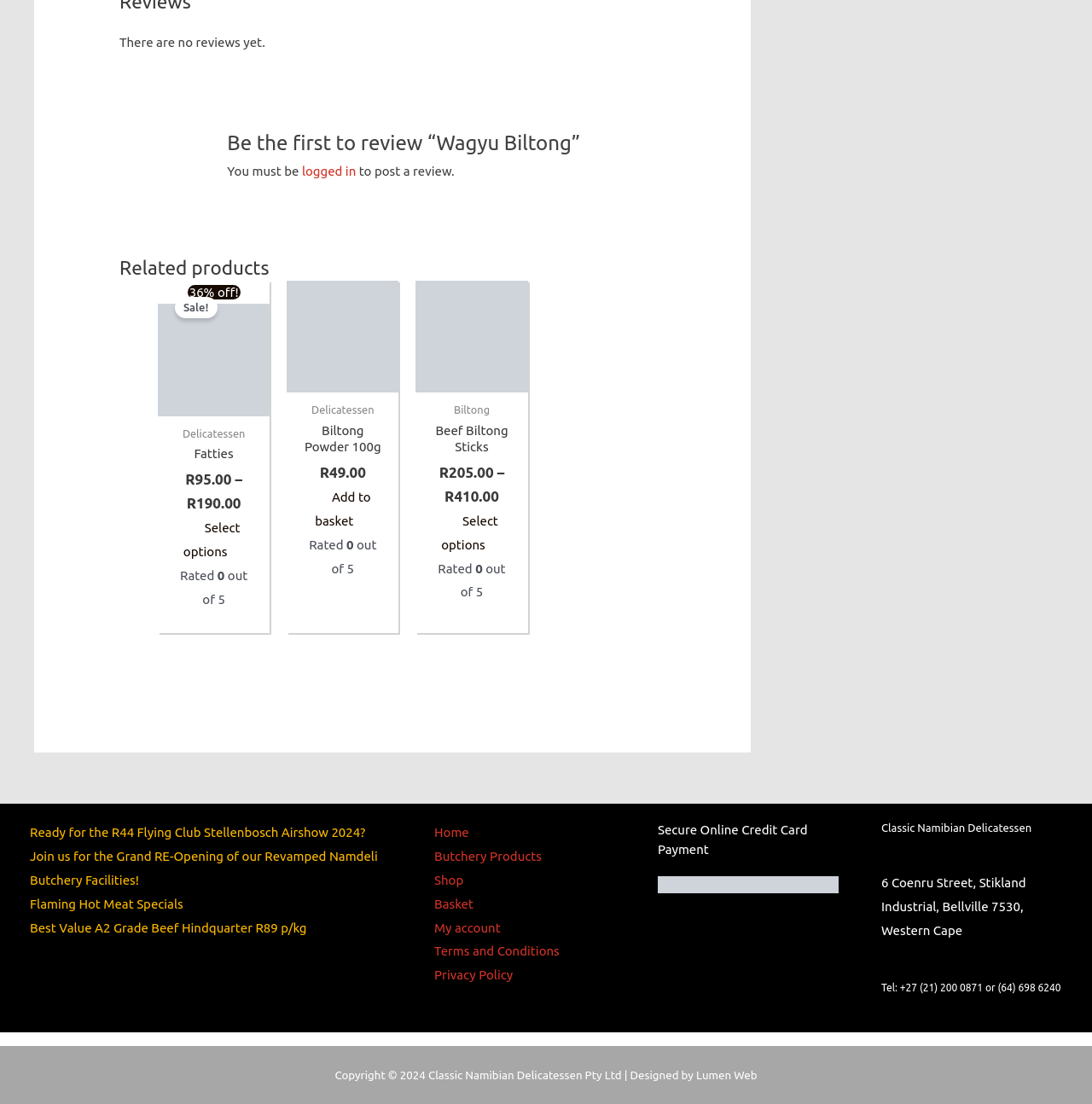Locate the bounding box coordinates of the clickable region to complete the following instruction: "Click to review 'Wagyu Biltong'."

[0.276, 0.149, 0.326, 0.162]